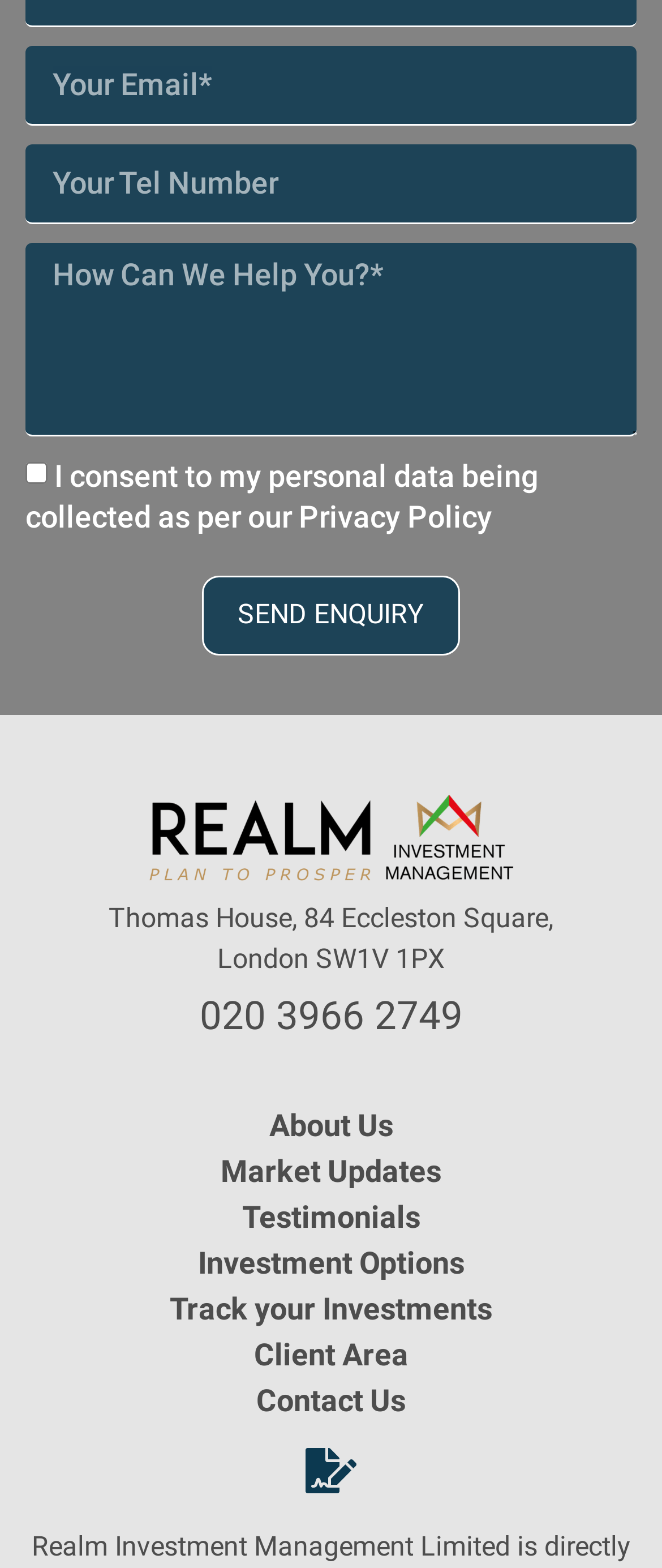Please identify the bounding box coordinates of the clickable element to fulfill the following instruction: "Click Contact Us". The coordinates should be four float numbers between 0 and 1, i.e., [left, top, right, bottom].

[0.326, 0.87, 0.674, 0.916]